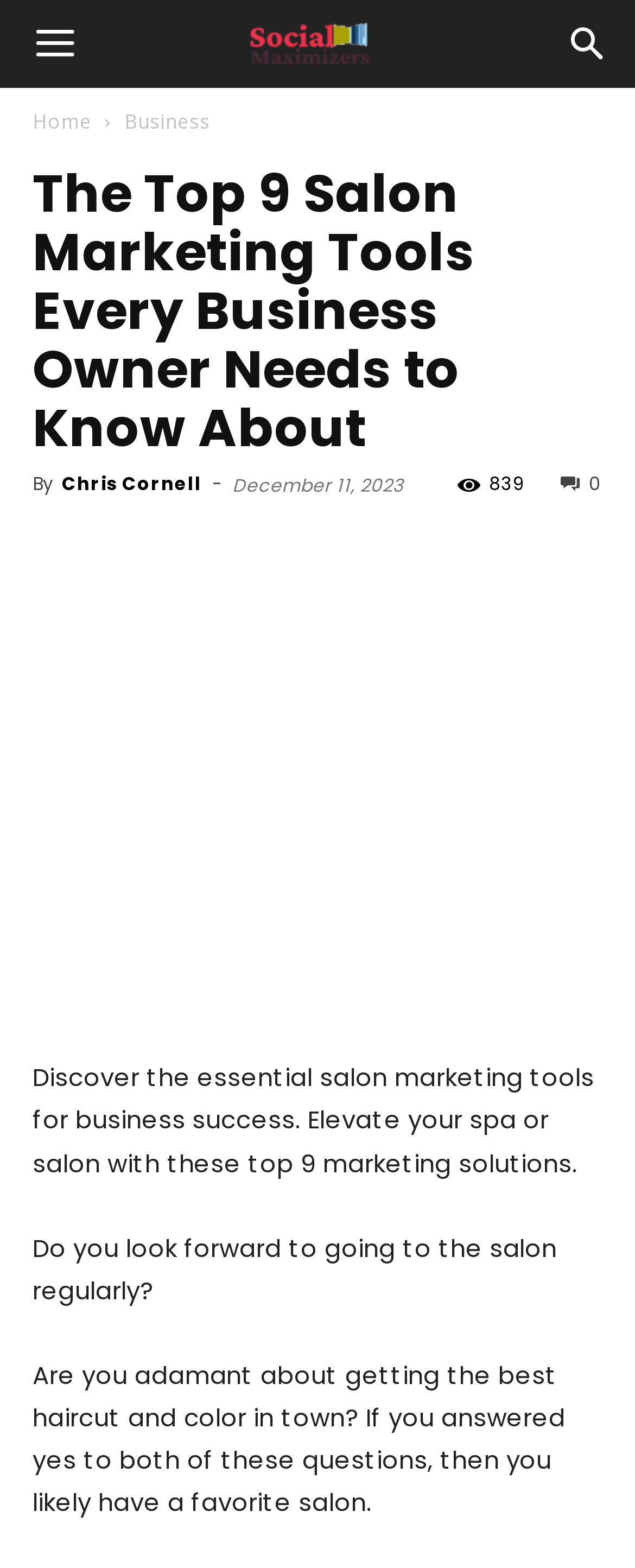Extract the main headline from the webpage and generate its text.

The Top 9 Salon Marketing Tools Every Business Owner Needs to Know About